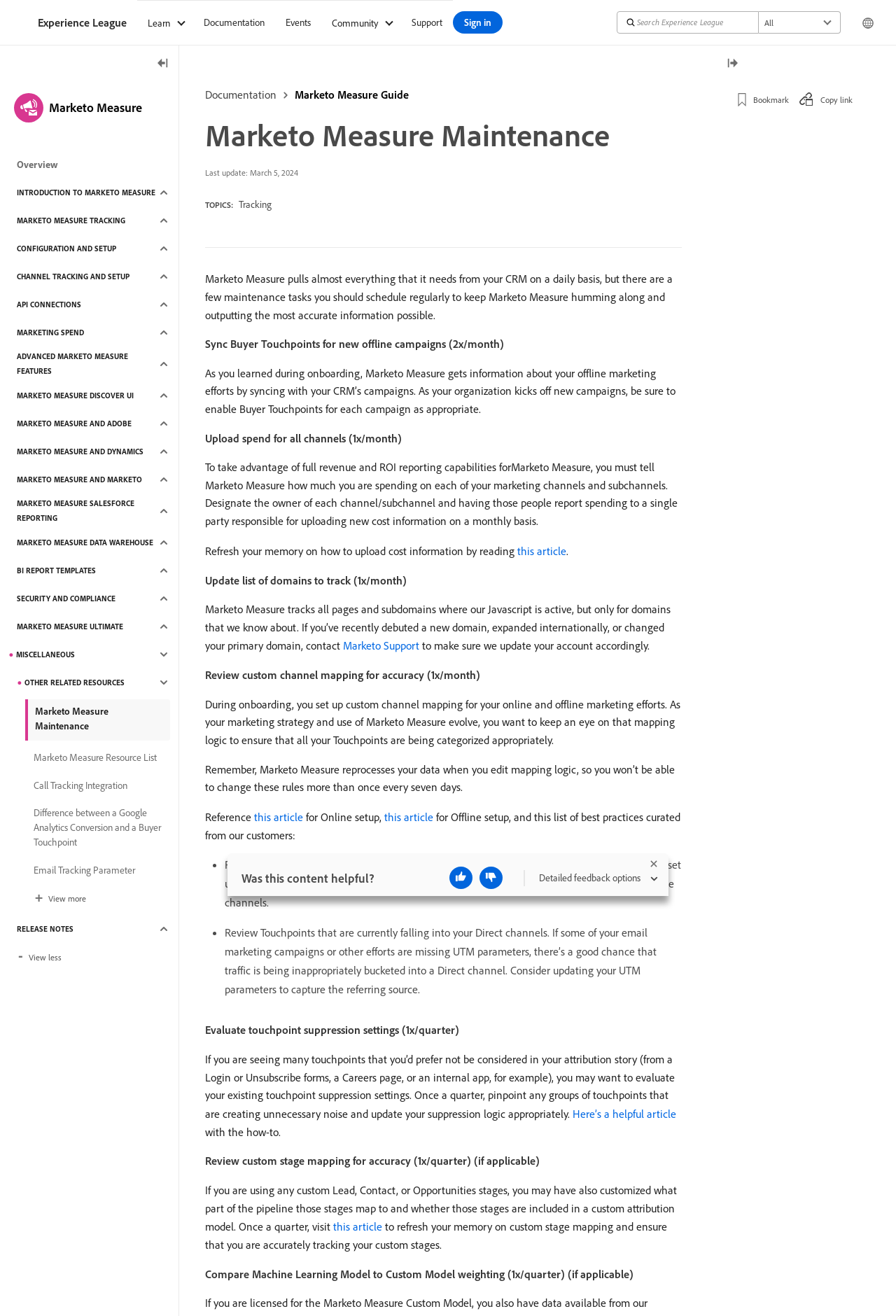How often should users update list of domains to track?
Could you answer the question with a detailed and thorough explanation?

According to the webpage, users should update the list of domains to track on a monthly basis to ensure that Marketo Measure is tracking all relevant domains and subdomains.